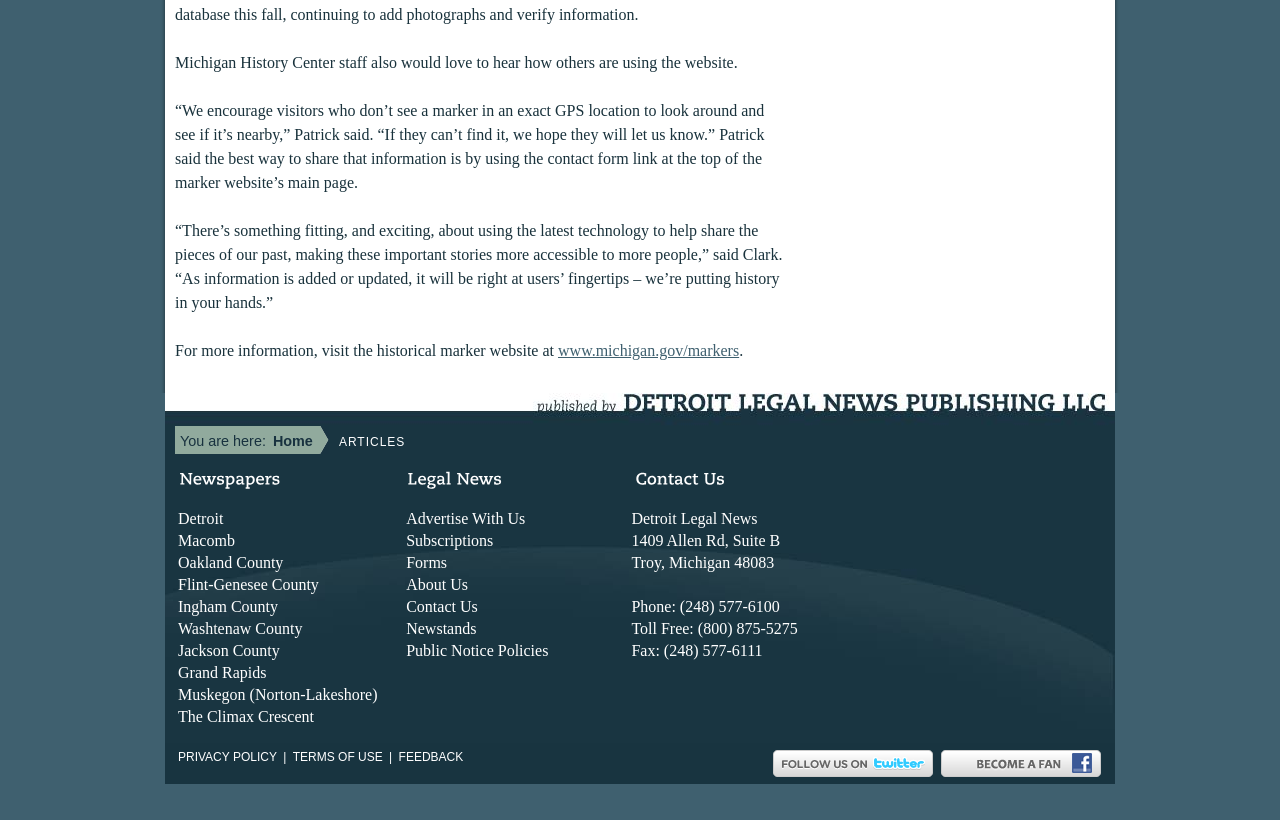Identify the bounding box coordinates of the element that should be clicked to fulfill this task: "go to Detroit". The coordinates should be provided as four float numbers between 0 and 1, i.e., [left, top, right, bottom].

[0.137, 0.618, 0.177, 0.646]